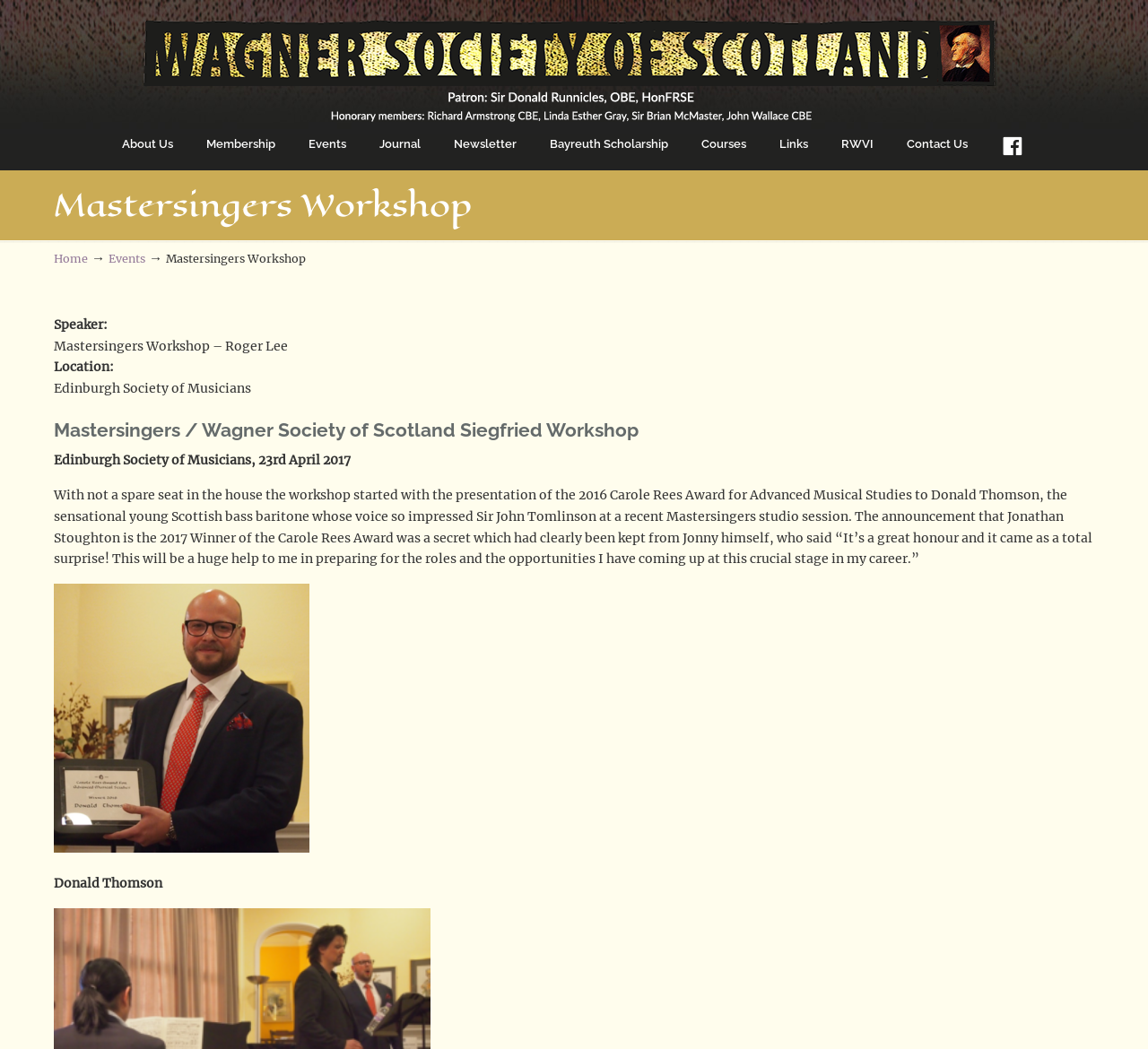What award was presented to Donald Thomson?
Based on the image, answer the question with as much detail as possible.

The question can be answered by reading the text 'the presentation of the 2016 Carole Rees Award for Advanced Musical Studies to Donald Thomson' which is located in the main content of the webpage.